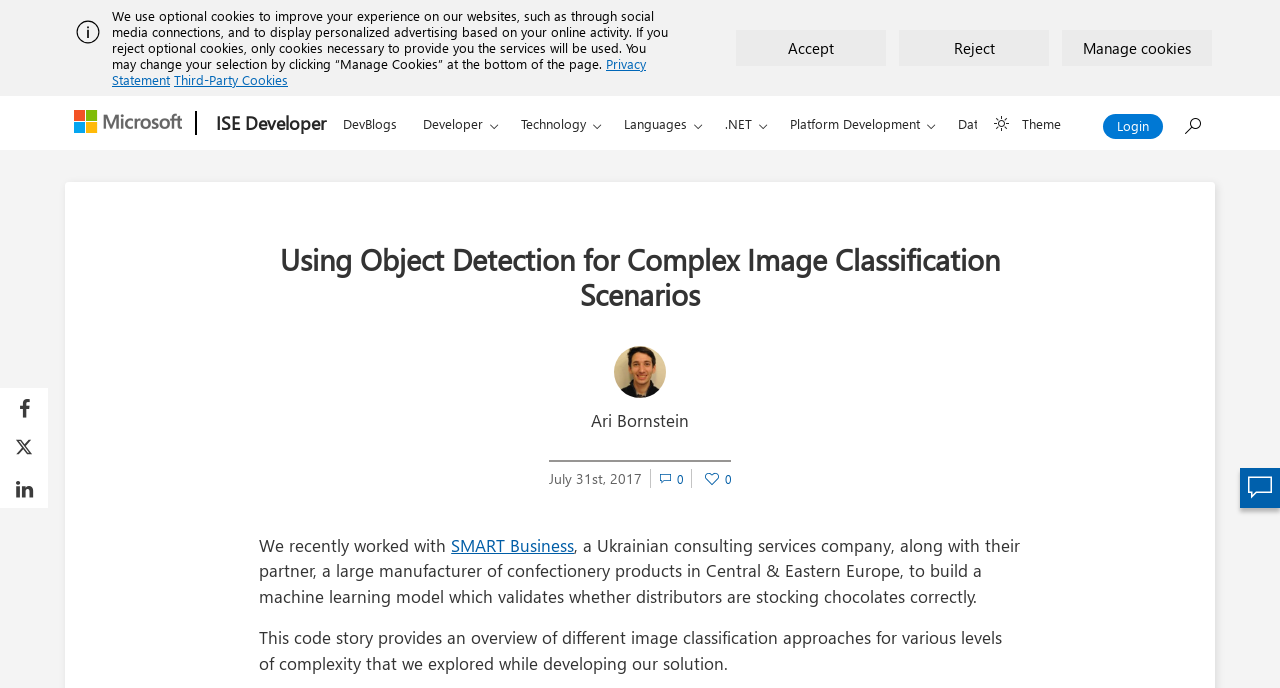Create a detailed summary of all the visual and textual information on the webpage.

The webpage is a blog post titled "Using Object Detection for Complex Image Classification Scenarios" on the ISE Developer Blog. At the top, there is a notification bar with a message about cookies and privacy, accompanied by three buttons: "Accept", "Reject", and "Manage cookies". Below this bar, there are links to "Microsoft" and "ISE Developer", followed by a navigation menu with several buttons, including "DevBlogs", "Developer", "Technology", "Languages", ".NET", "Platform Development", and "Data Development". 

On the right side of the navigation menu, there is a button to select a light or dark theme, and a "Login" link. Next to the login link, there is a search bar with a disabled search button. 

The main content of the blog post starts with a heading, followed by the author's name, "Ari Bornstein", and the date "July 31st, 2017". Below this, there is a link to comments, which shows a count of 0 comments. There is also a link to like the post, with a vote count of 0. 

The blog post itself is divided into paragraphs, with the first paragraph describing a project with SMART Business and a Ukrainian consulting services company. The text explains that the project involved building a machine learning model to validate whether distributors are stocking chocolates correctly. The second paragraph provides an overview of different image classification approaches explored during the project. 

At the bottom of the page, there are social media links to share the post on Facebook, Twitter, and LinkedIn, each accompanied by a small image.